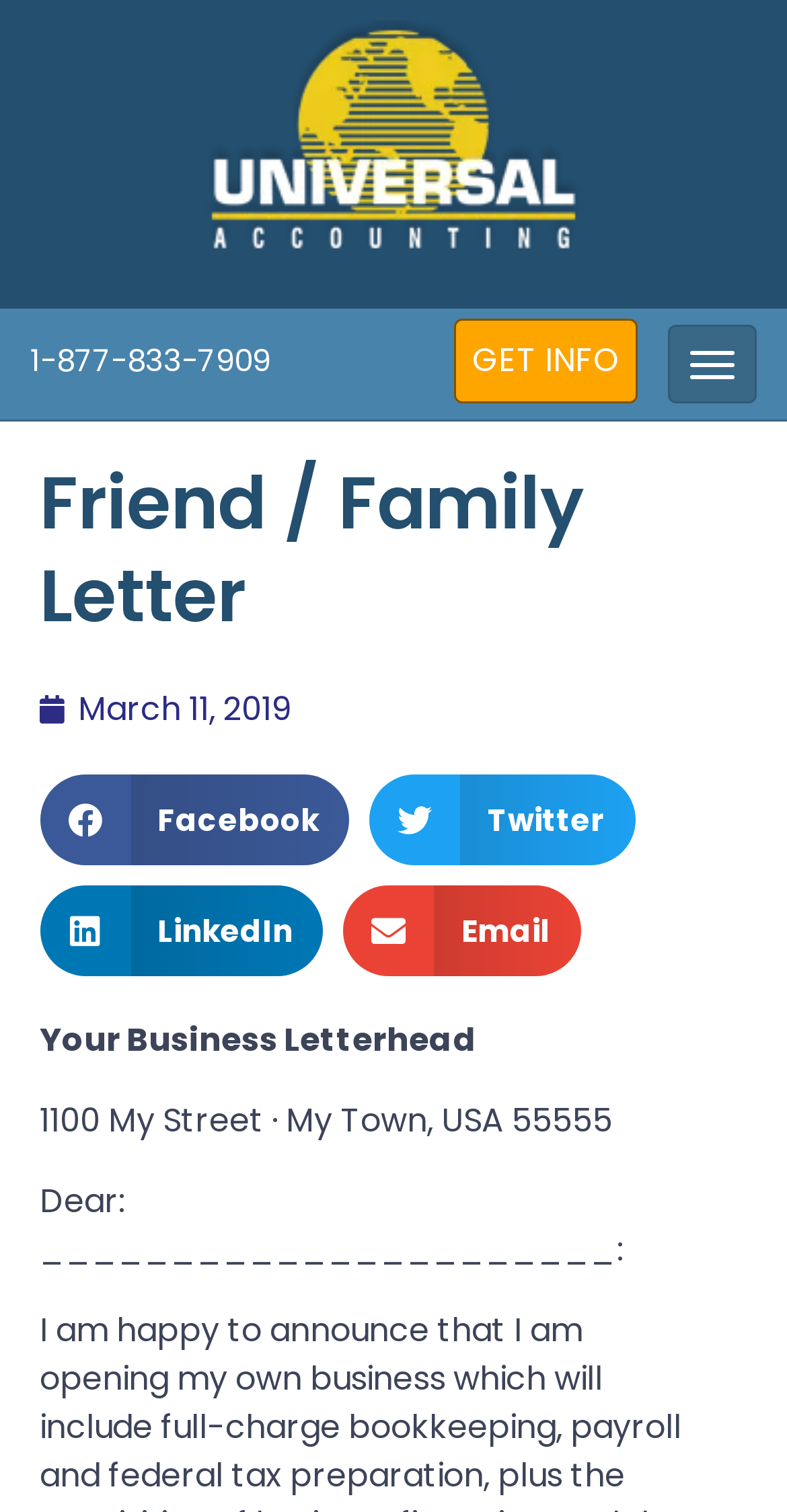Provide the bounding box coordinates for the area that should be clicked to complete the instruction: "Share on Facebook".

[0.05, 0.512, 0.444, 0.572]